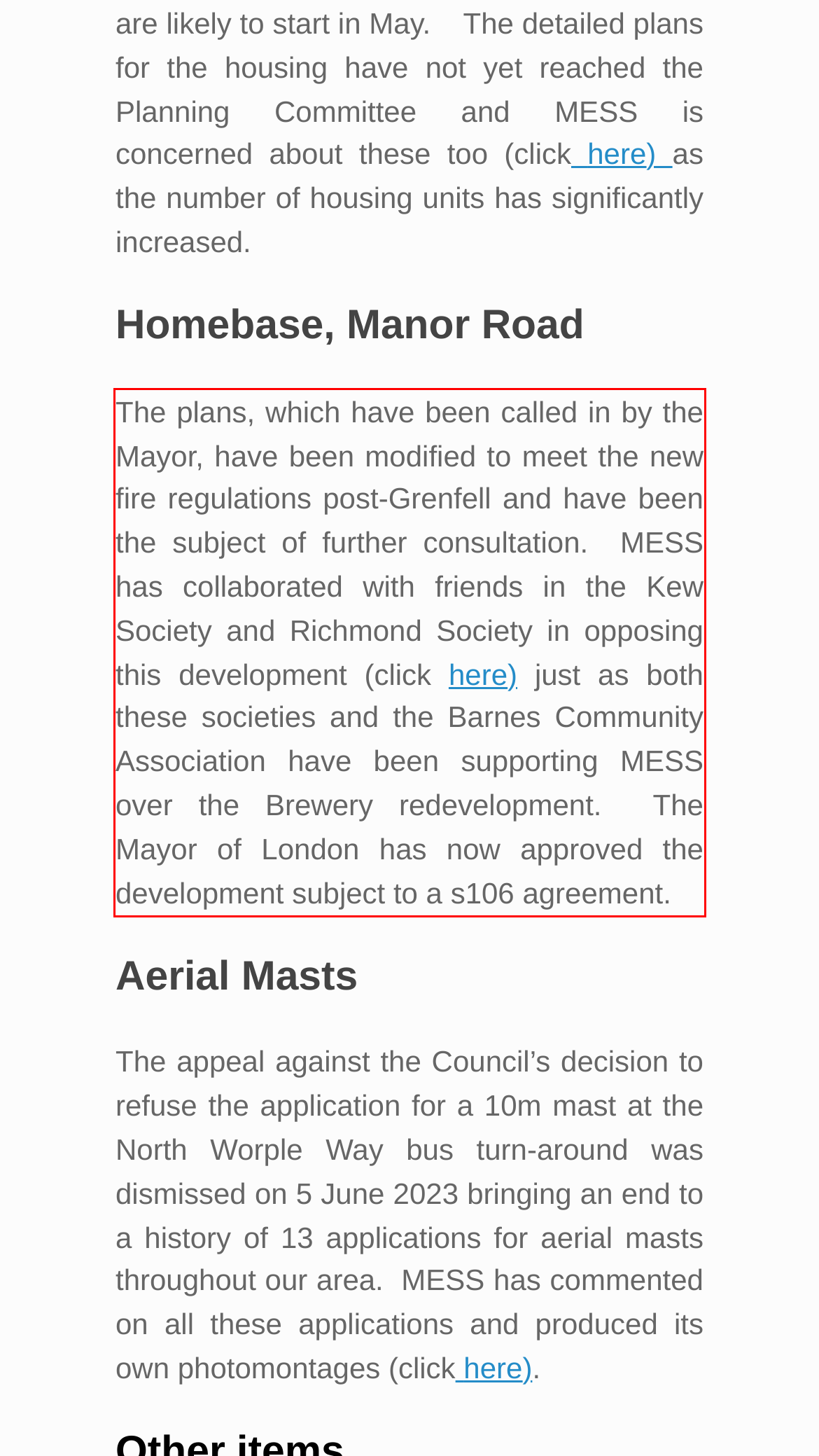Please look at the screenshot provided and find the red bounding box. Extract the text content contained within this bounding box.

The plans, which have been called in by the Mayor, have been modified to meet the new fire regulations post-Grenfell and have been the subject of further consultation. MESS has collaborated with friends in the Kew Society and Richmond Society in opposing this development (click here) just as both these societies and the Barnes Community Association have been supporting MESS over the Brewery redevelopment. The Mayor of London has now approved the development subject to a s106 agreement.